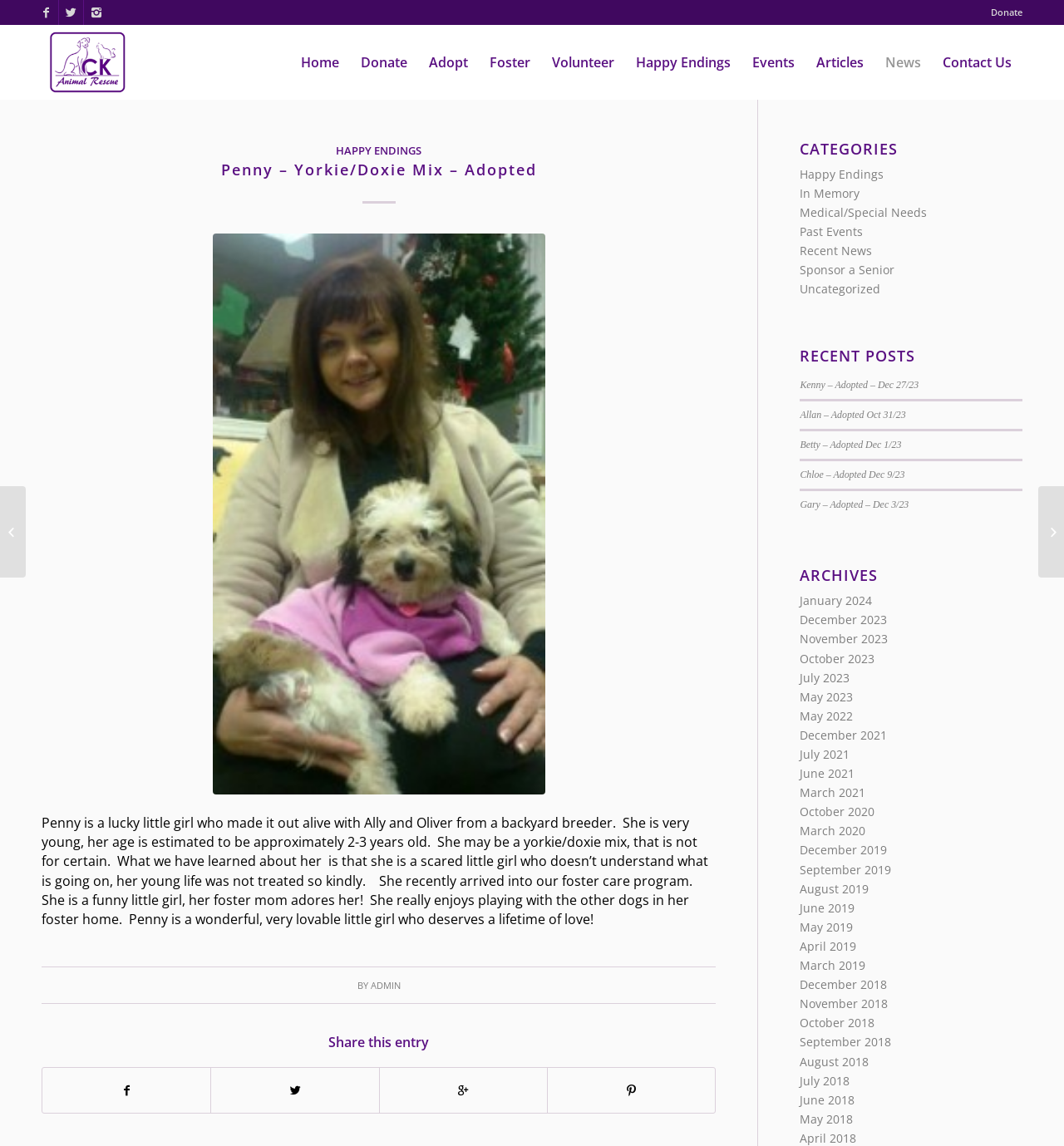Please identify the coordinates of the bounding box that should be clicked to fulfill this instruction: "View Recent Posts".

[0.752, 0.304, 0.961, 0.319]